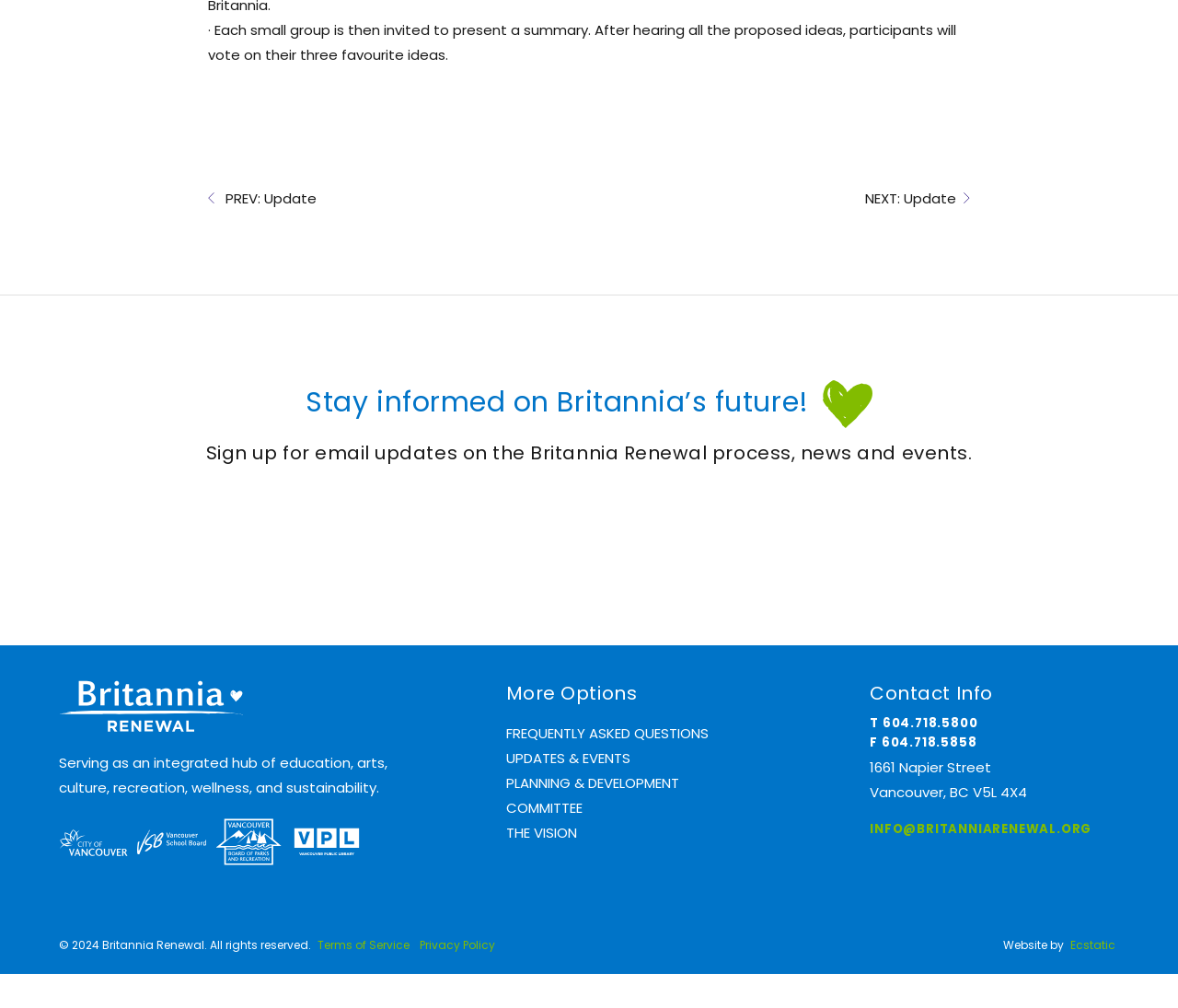Please specify the bounding box coordinates of the element that should be clicked to execute the given instruction: 'Click on the 'NEXT: Update' link'. Ensure the coordinates are four float numbers between 0 and 1, expressed as [left, top, right, bottom].

[0.735, 0.189, 0.823, 0.205]